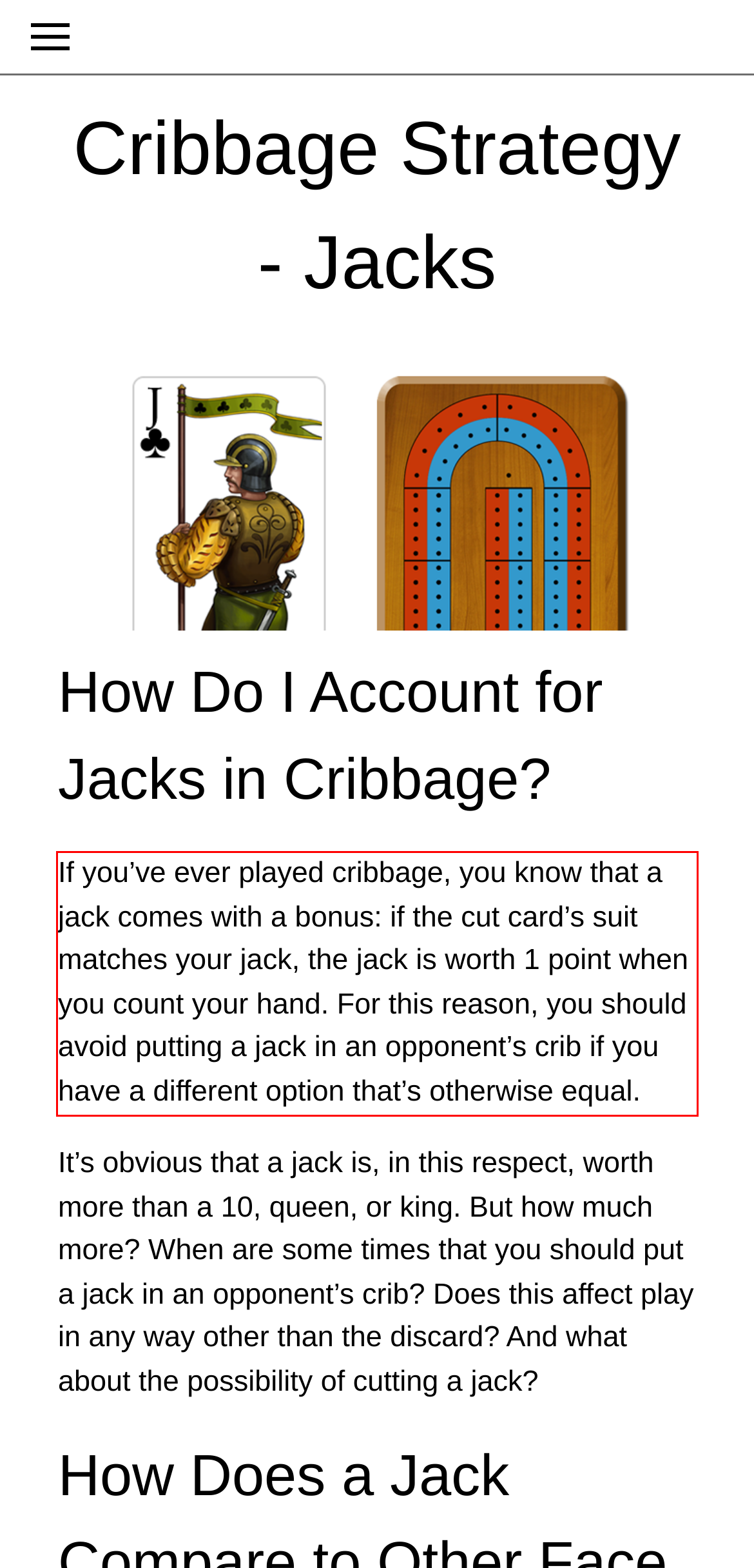You have a screenshot with a red rectangle around a UI element. Recognize and extract the text within this red bounding box using OCR.

If you’ve ever played cribbage, you know that a jack comes with a bonus: if the cut card’s suit matches your jack, the jack is worth 1 point when you count your hand. For this reason, you should avoid putting a jack in an opponent’s crib if you have a different option that’s otherwise equal.